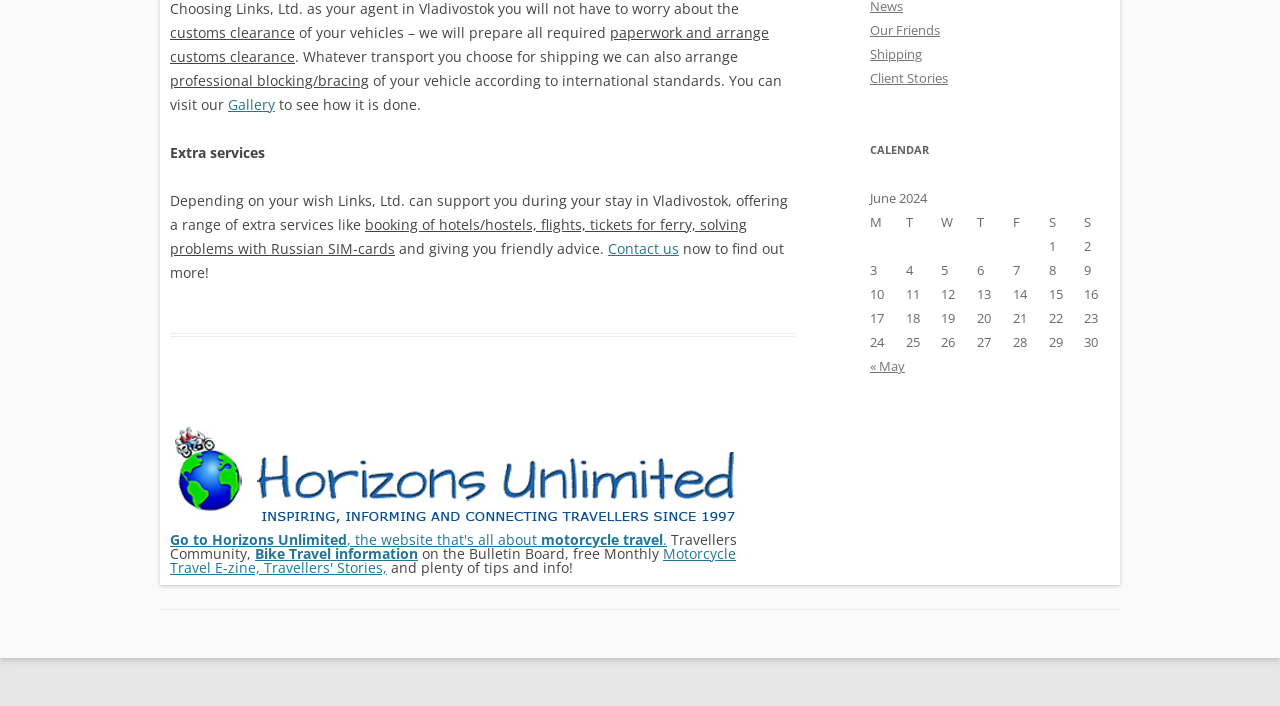Using the provided element description: "Contact us", determine the bounding box coordinates of the corresponding UI element in the screenshot.

[0.475, 0.338, 0.53, 0.365]